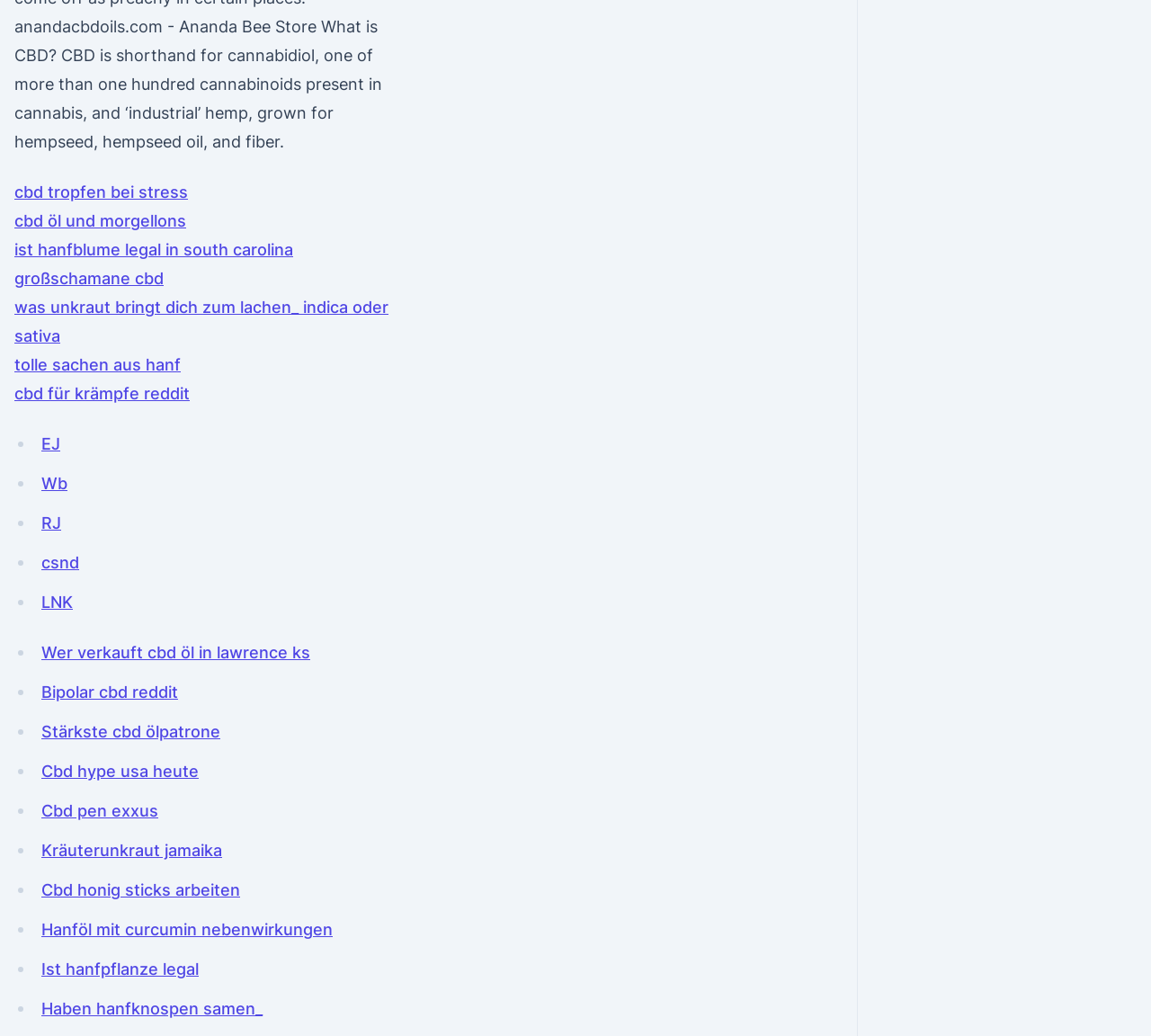Determine the bounding box coordinates for the clickable element required to fulfill the instruction: "visit the page about CBD for cramps on Reddit". Provide the coordinates as four float numbers between 0 and 1, i.e., [left, top, right, bottom].

[0.012, 0.371, 0.165, 0.389]